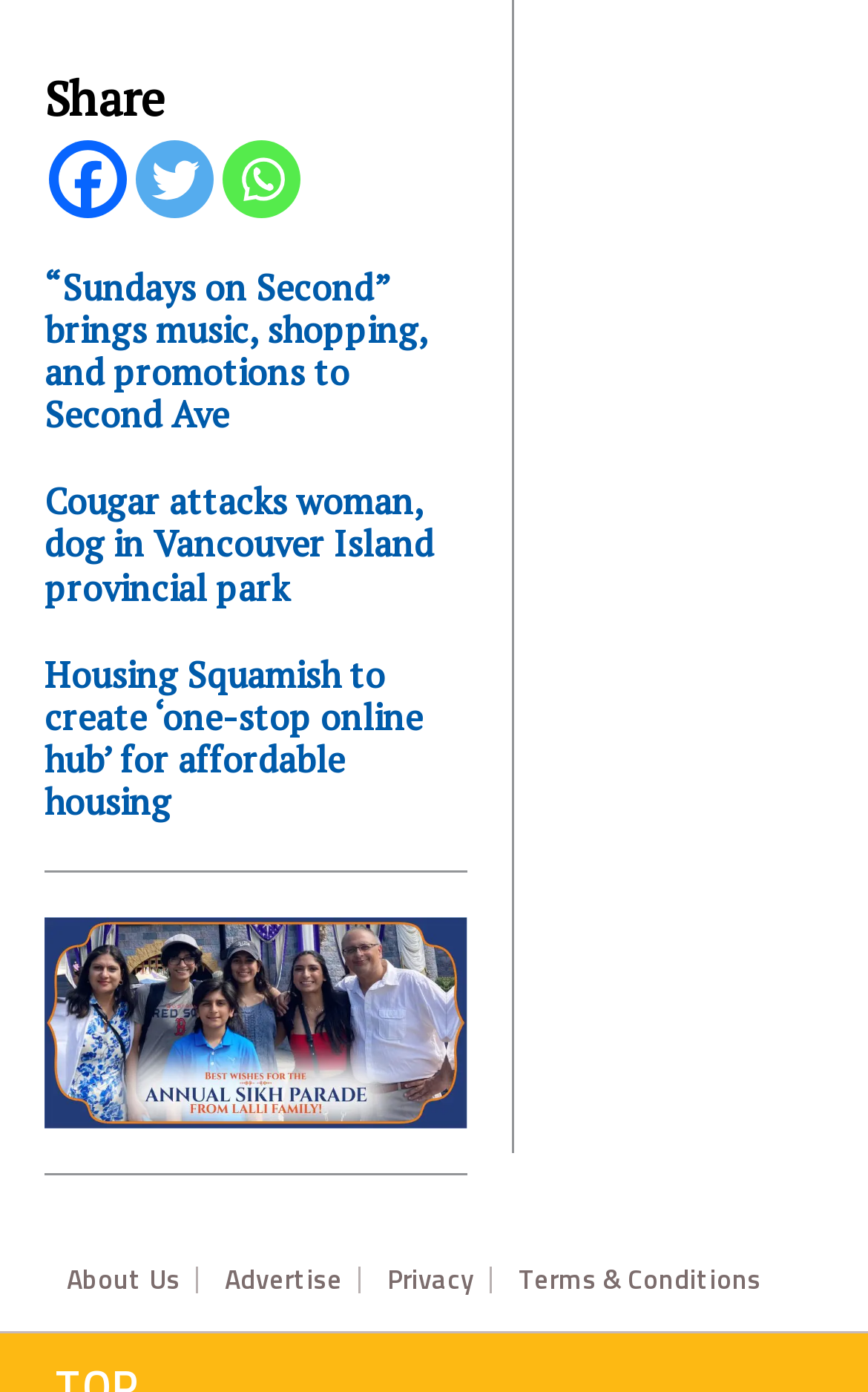Using the element description provided, determine the bounding box coordinates in the format (top-left x, top-left y, bottom-right x, bottom-right y). Ensure that all values are floating point numbers between 0 and 1. Element description: aria-label="Whatsapp" title="Whatsapp"

[0.256, 0.1, 0.346, 0.156]